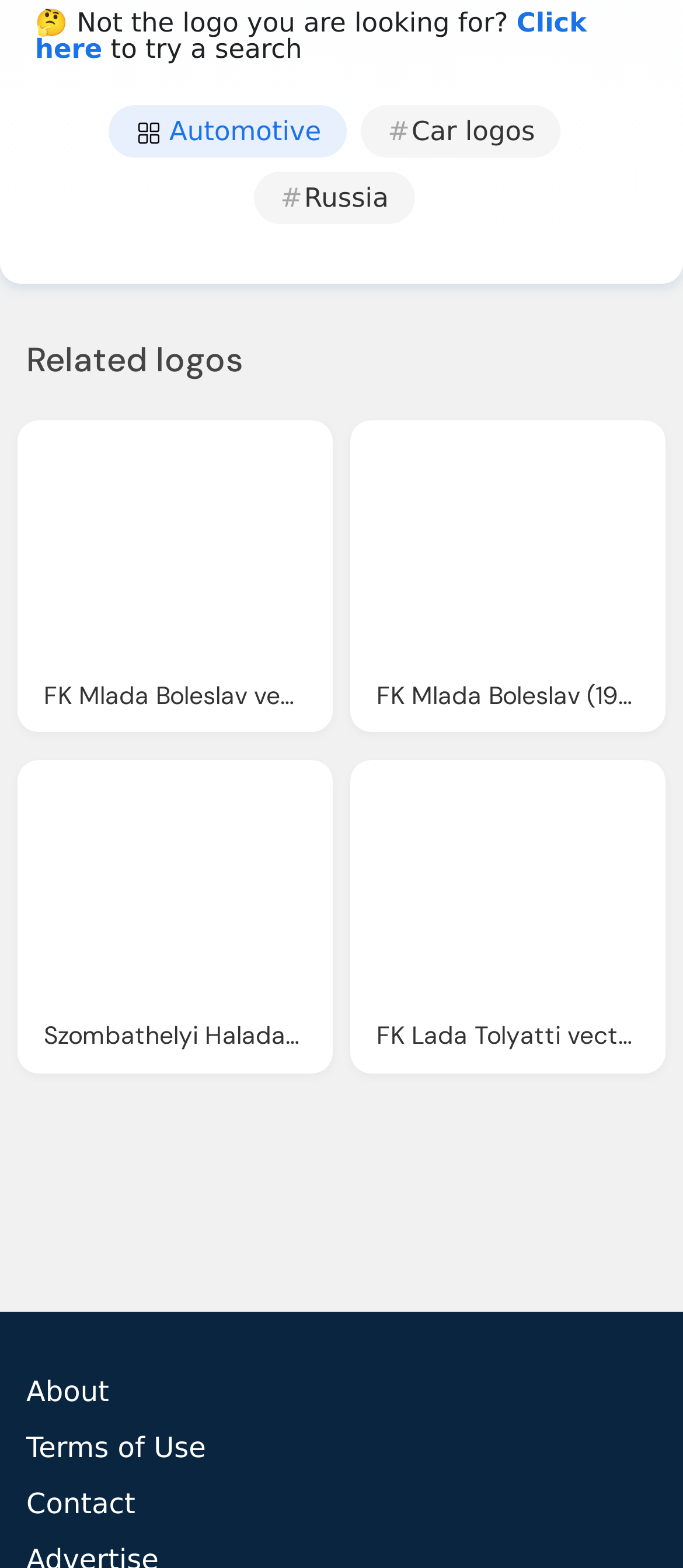Please determine the bounding box coordinates for the UI element described here. Use the format (top-left x, top-left y, bottom-right x, bottom-right y) with values bounded between 0 and 1: Car logos

[0.529, 0.067, 0.822, 0.1]